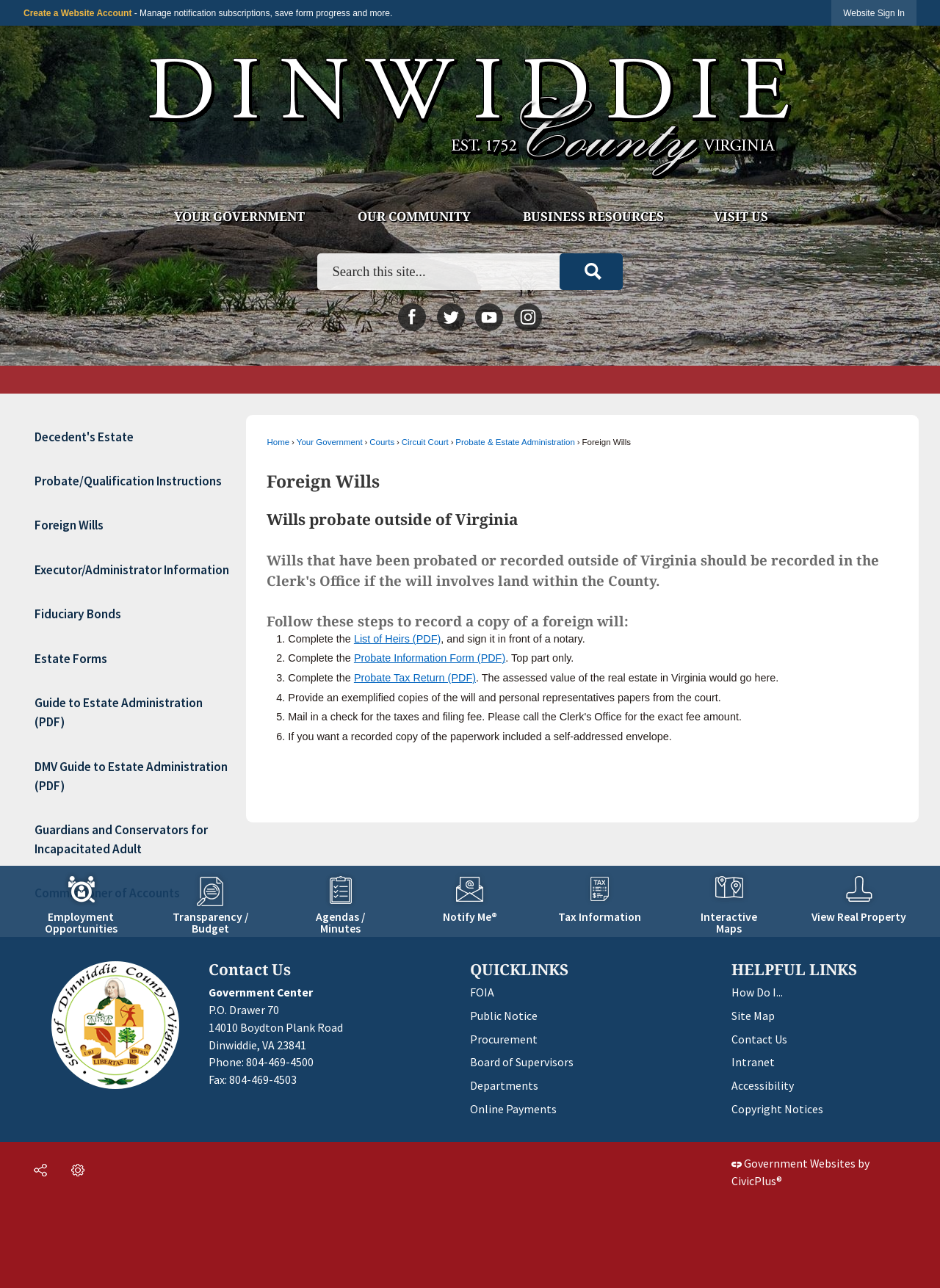Determine the bounding box coordinates for the region that must be clicked to execute the following instruction: "Search".

[0.338, 0.197, 0.662, 0.225]